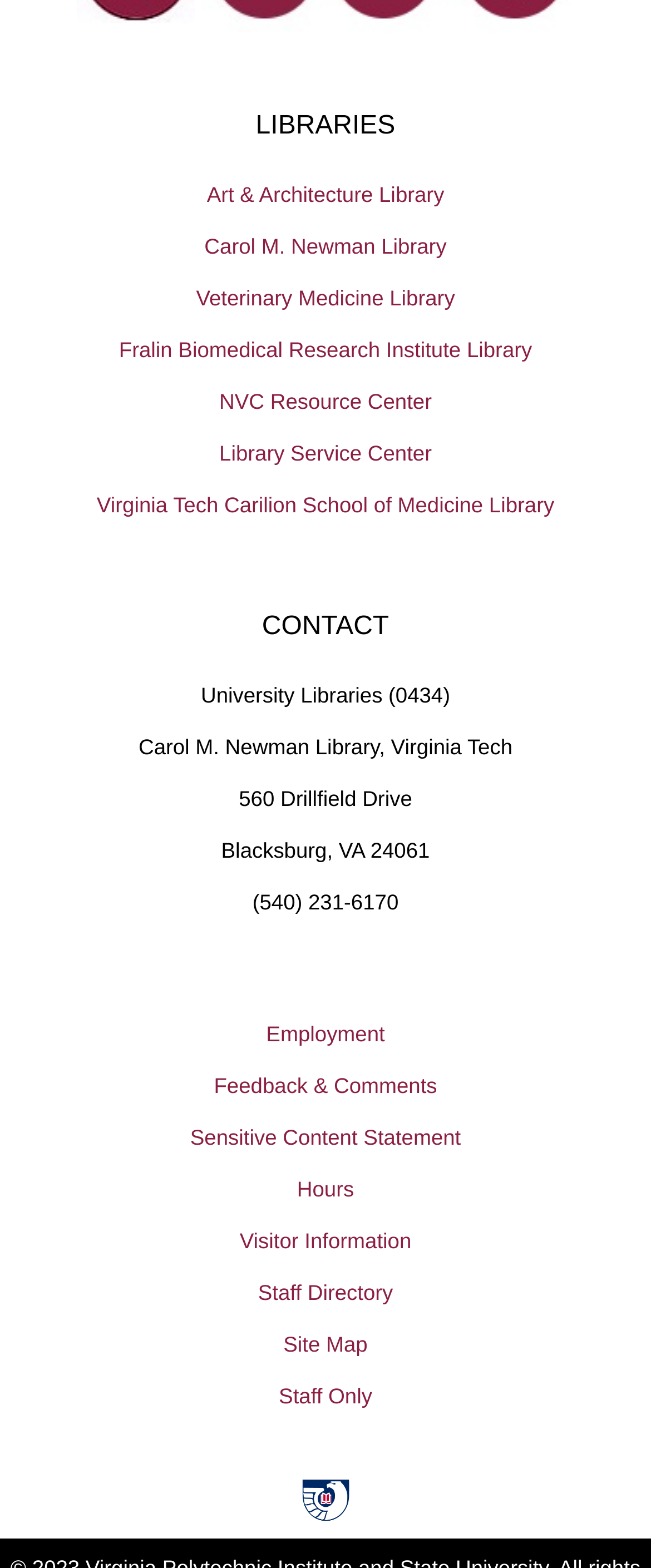Identify the bounding box coordinates of the part that should be clicked to carry out this instruction: "check library hours".

[0.0, 0.741, 1.0, 0.774]